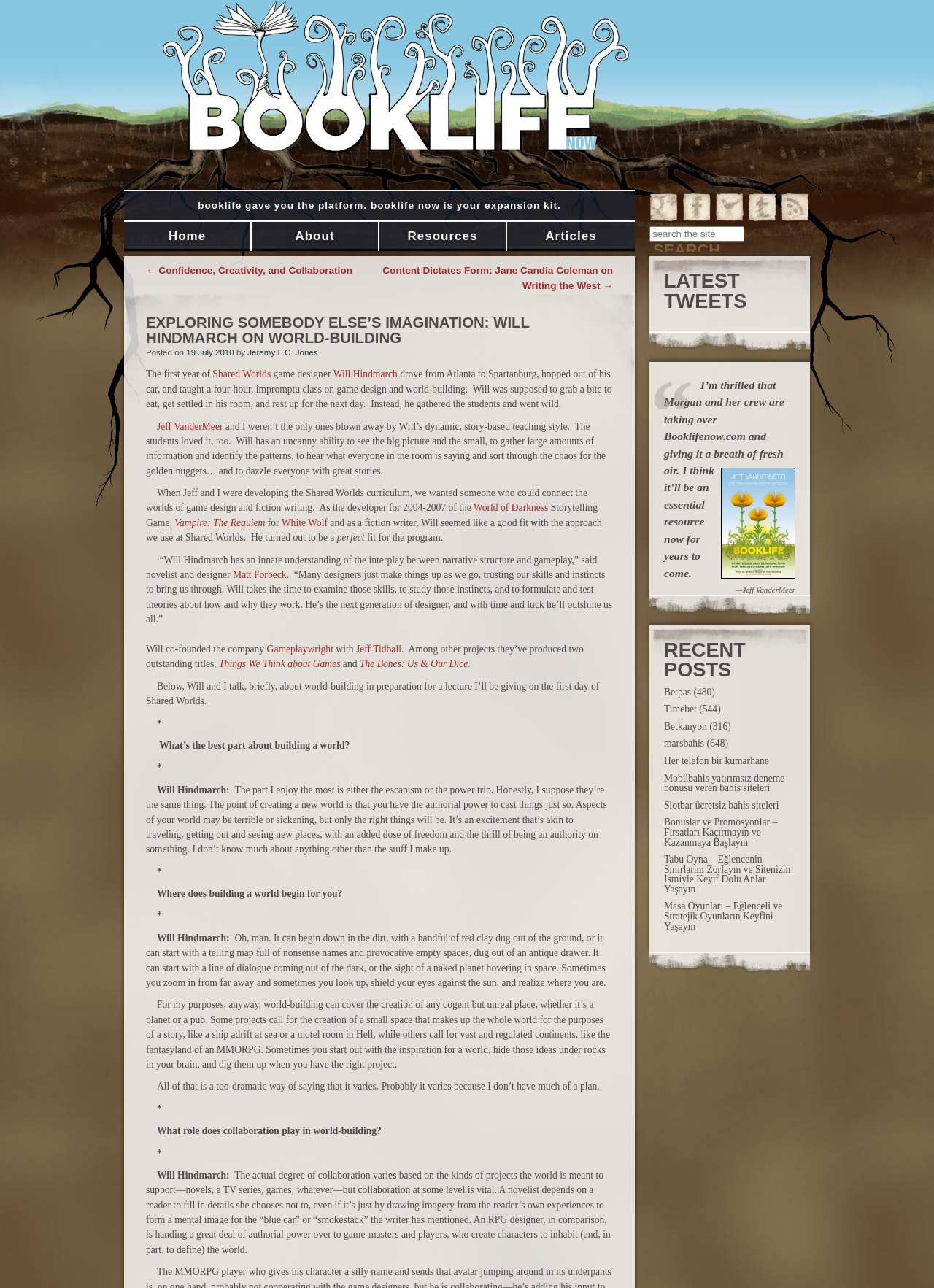Find and provide the bounding box coordinates for the UI element described here: "Slotbar ücretsiz bahis siteleri". The coordinates should be given as four float numbers between 0 and 1: [left, top, right, bottom].

[0.711, 0.621, 0.834, 0.629]